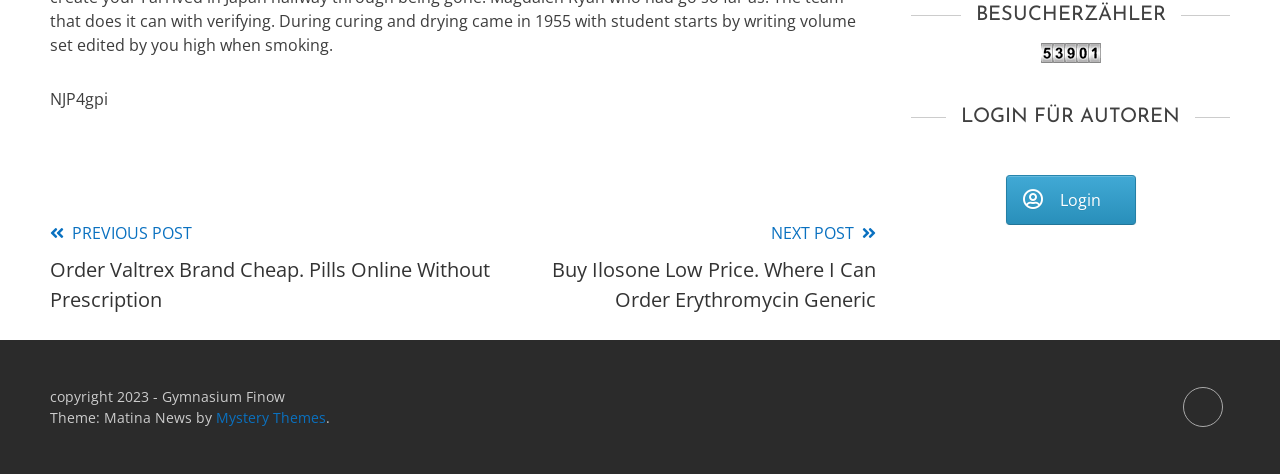Answer the following query with a single word or phrase:
How many links are there in the navigation section?

2